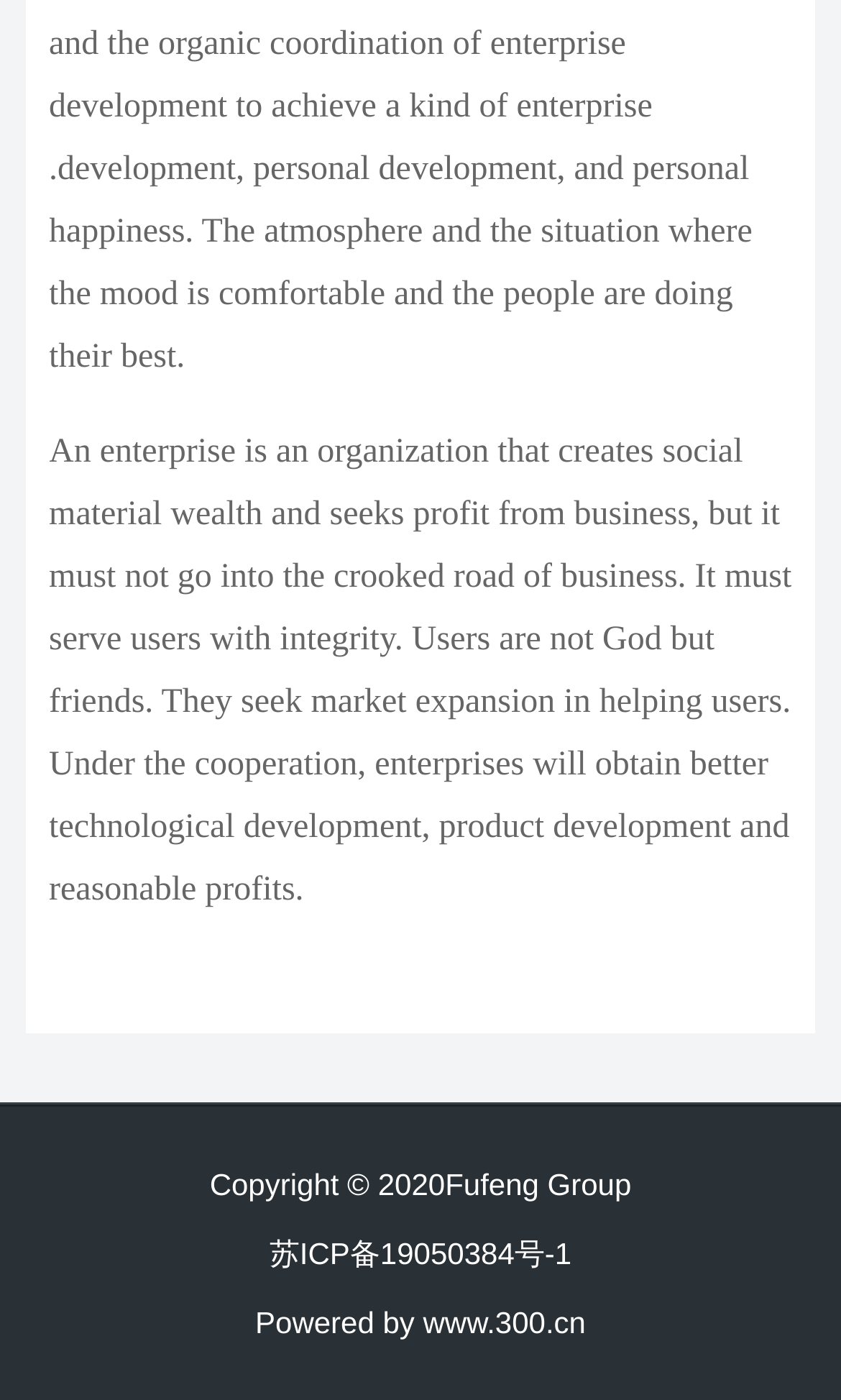Given the webpage screenshot, identify the bounding box of the UI element that matches this description: "Powered by www.300.cn".

[0.303, 0.932, 0.697, 0.957]